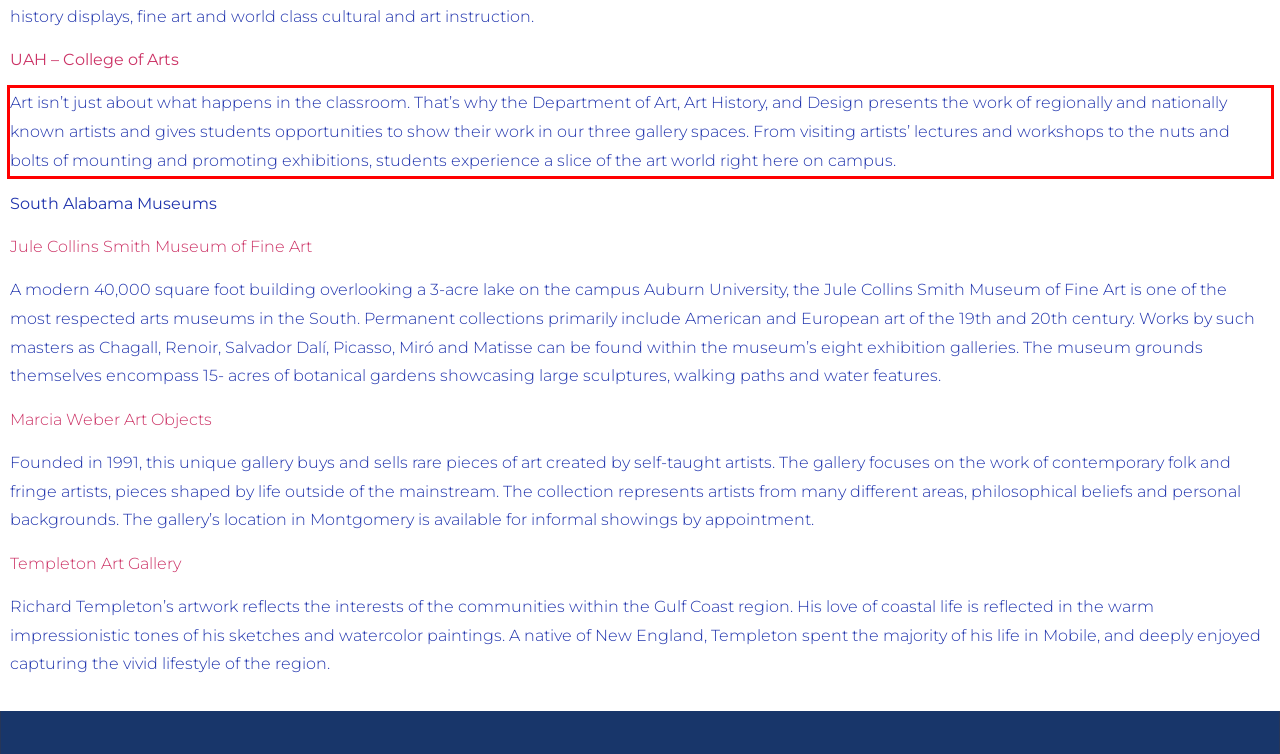Using the provided screenshot, read and generate the text content within the red-bordered area.

Art isn’t just about what happens in the classroom. That’s why the Department of Art, Art History, and Design presents the work of regionally and nationally known artists and gives students opportunities to show their work in our three gallery spaces. From visiting artists’ lectures and workshops to the nuts and bolts of mounting and promoting exhibitions, students experience a slice of the art world right here on campus.